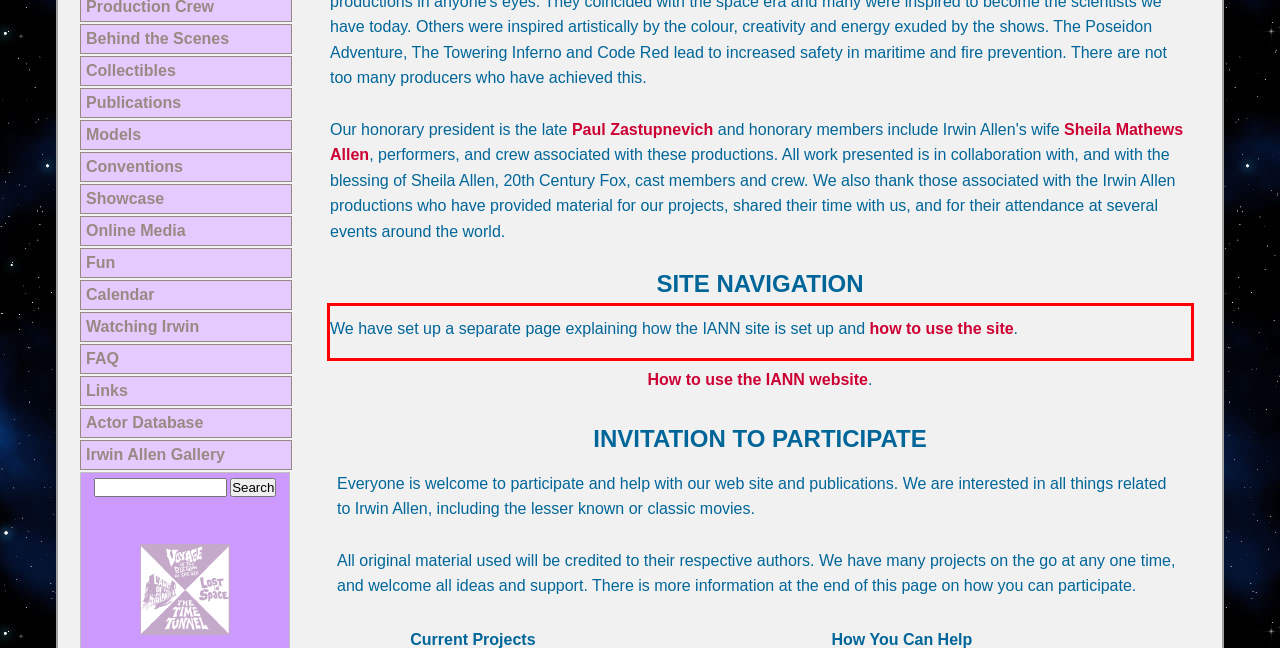Analyze the screenshot of the webpage and extract the text from the UI element that is inside the red bounding box.

We have set up a separate page explaining how the IANN site is set up and how to use the site.